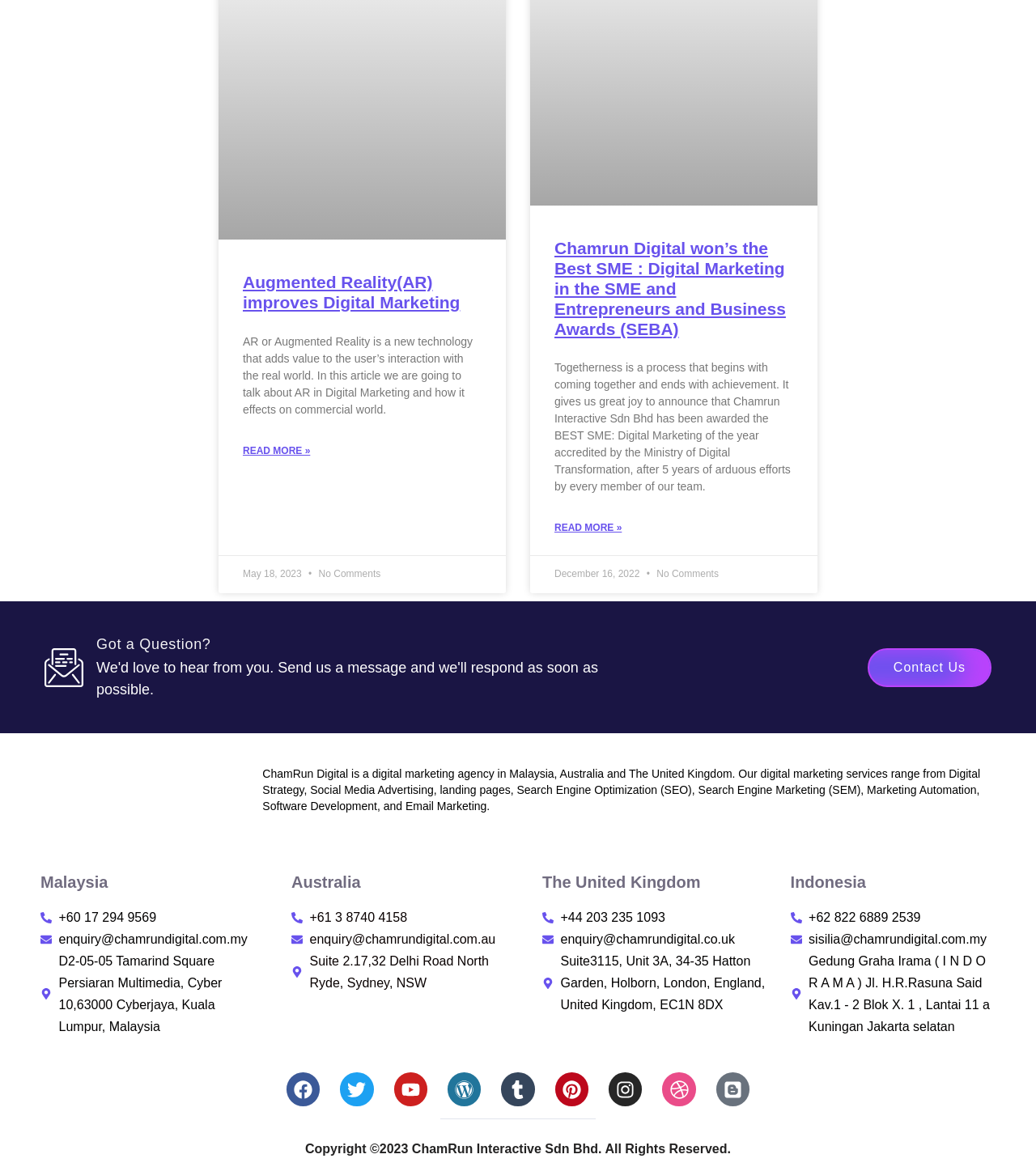Find the bounding box coordinates for the element that must be clicked to complete the instruction: "View ChamRun Digital Marketing Logo". The coordinates should be four float numbers between 0 and 1, indicated as [left, top, right, bottom].

[0.039, 0.649, 0.228, 0.696]